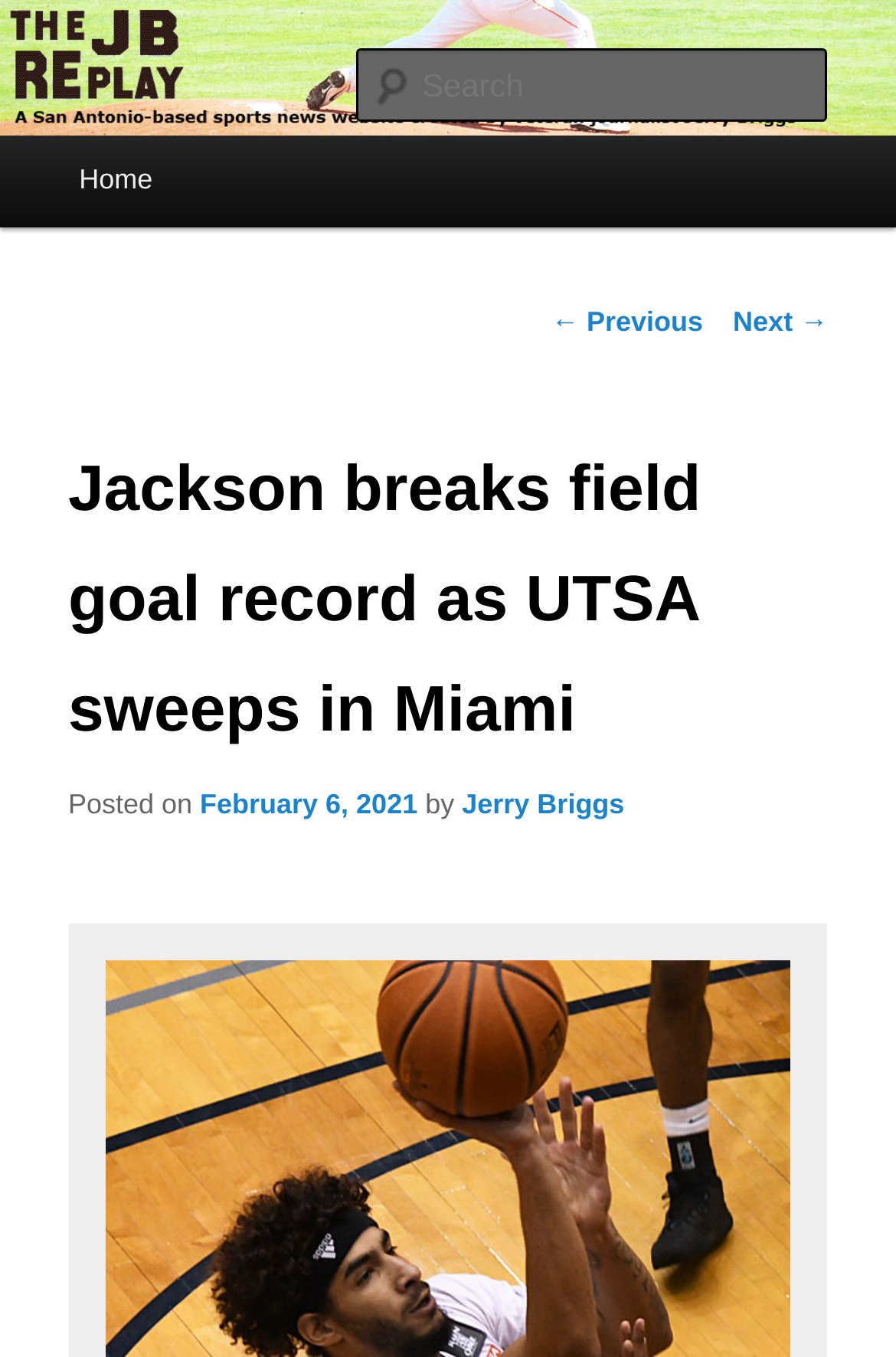Mark the bounding box of the element that matches the following description: "Home".

[0.051, 0.101, 0.208, 0.168]